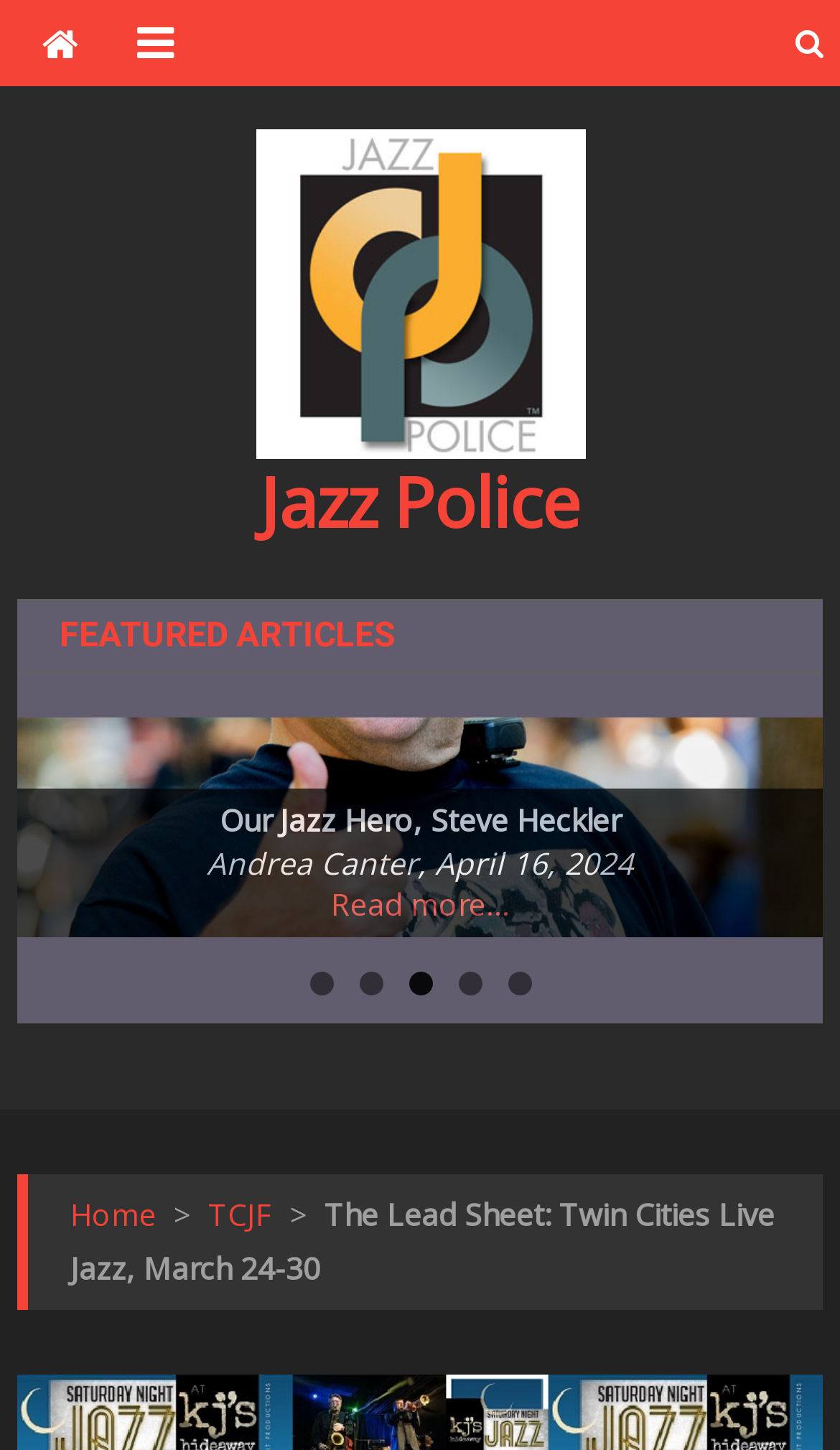Please identify the bounding box coordinates of the area that needs to be clicked to follow this instruction: "Read the 'FEATURED ARTICLES' section".

[0.02, 0.413, 0.98, 0.465]